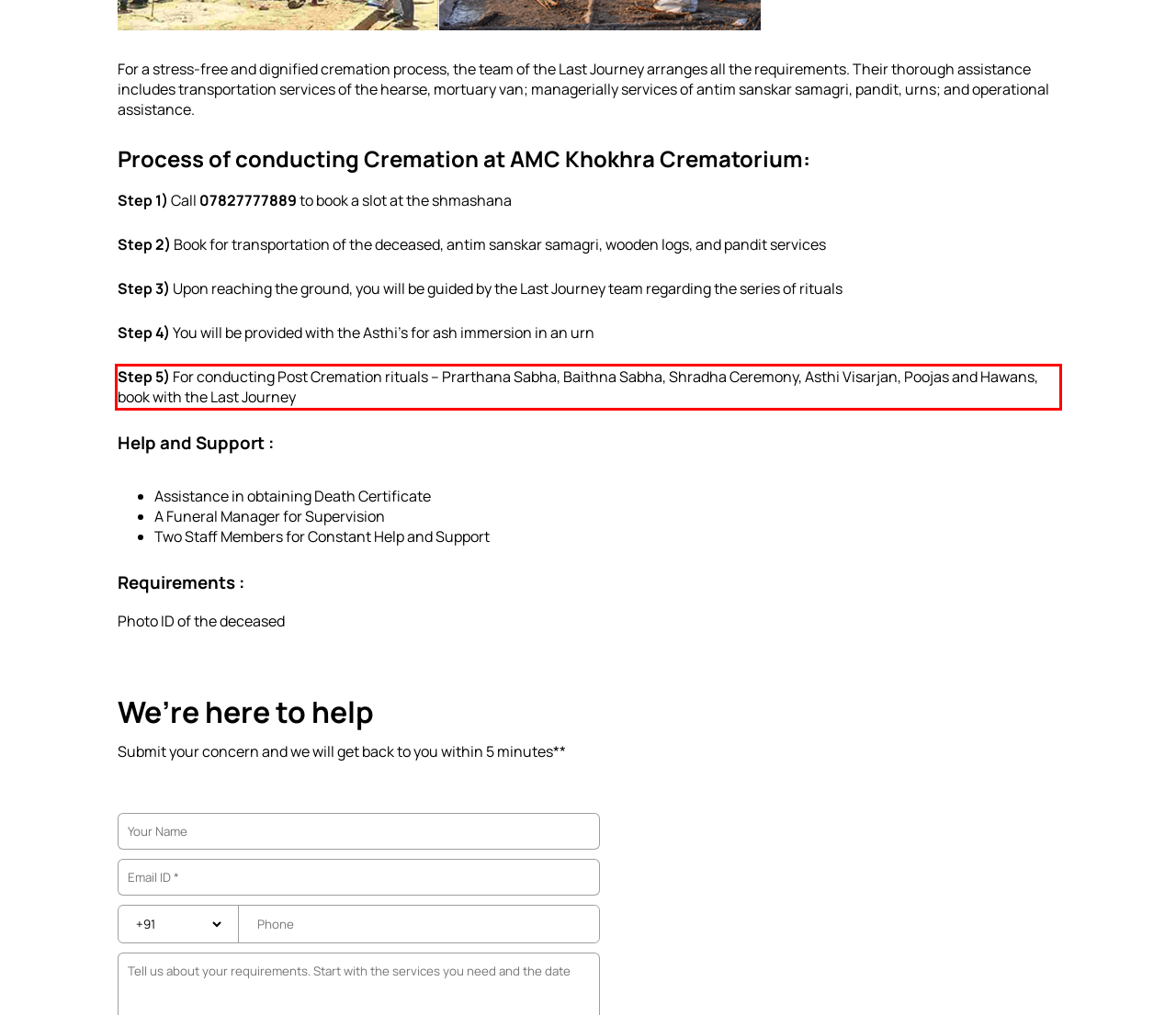Within the screenshot of a webpage, identify the red bounding box and perform OCR to capture the text content it contains.

Step 5) For conducting Post Cremation rituals – Prarthana Sabha, Baithna Sabha, Shradha Ceremony, Asthi Visarjan, Poojas and Hawans, book with the Last Journey